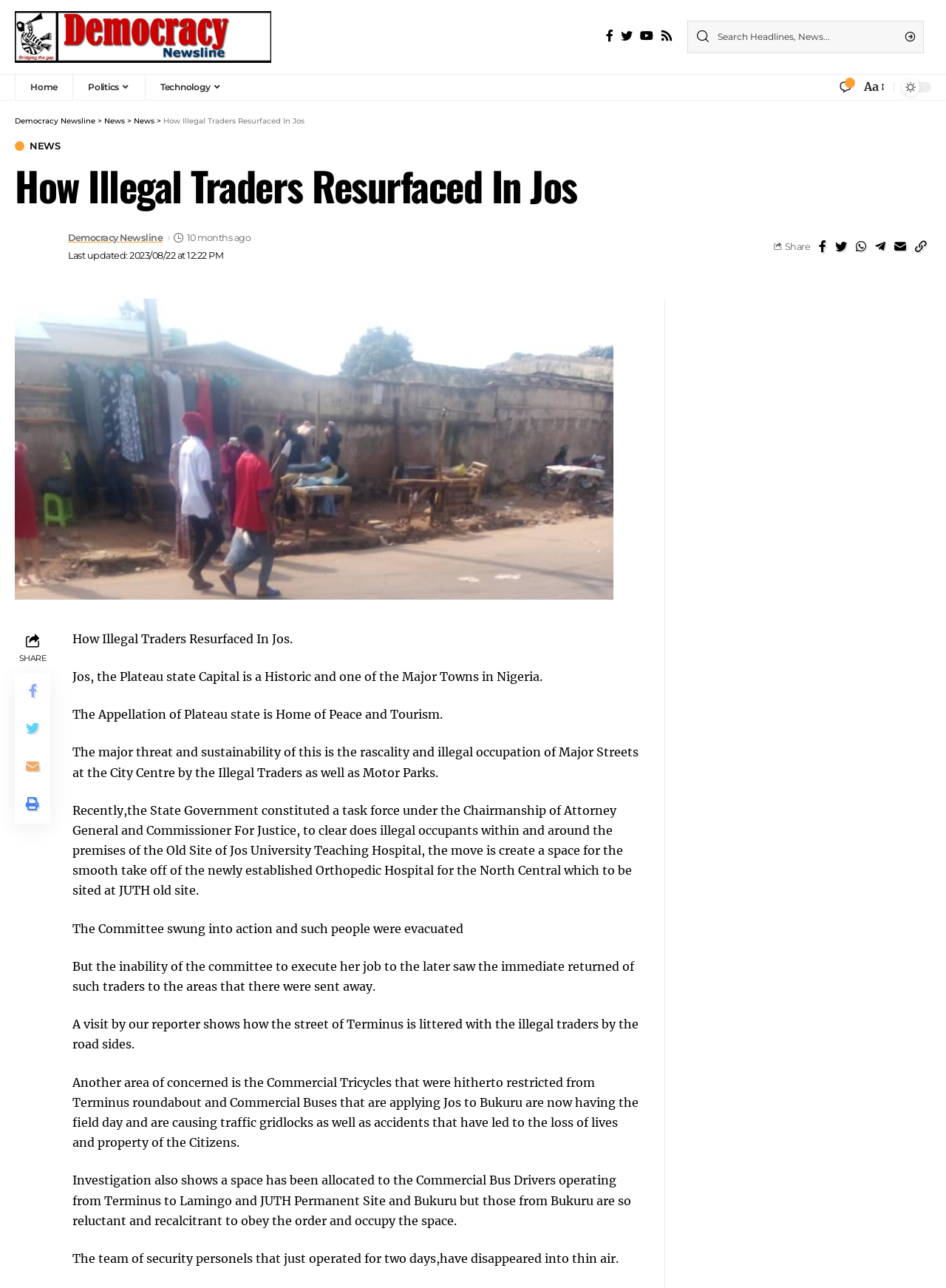Based on what you see in the screenshot, provide a thorough answer to this question: What is the name of the news website?

The name of the news website can be found in the top-left corner of the webpage, where it is written as 'Democracy Newsline' with an image logo beside it.